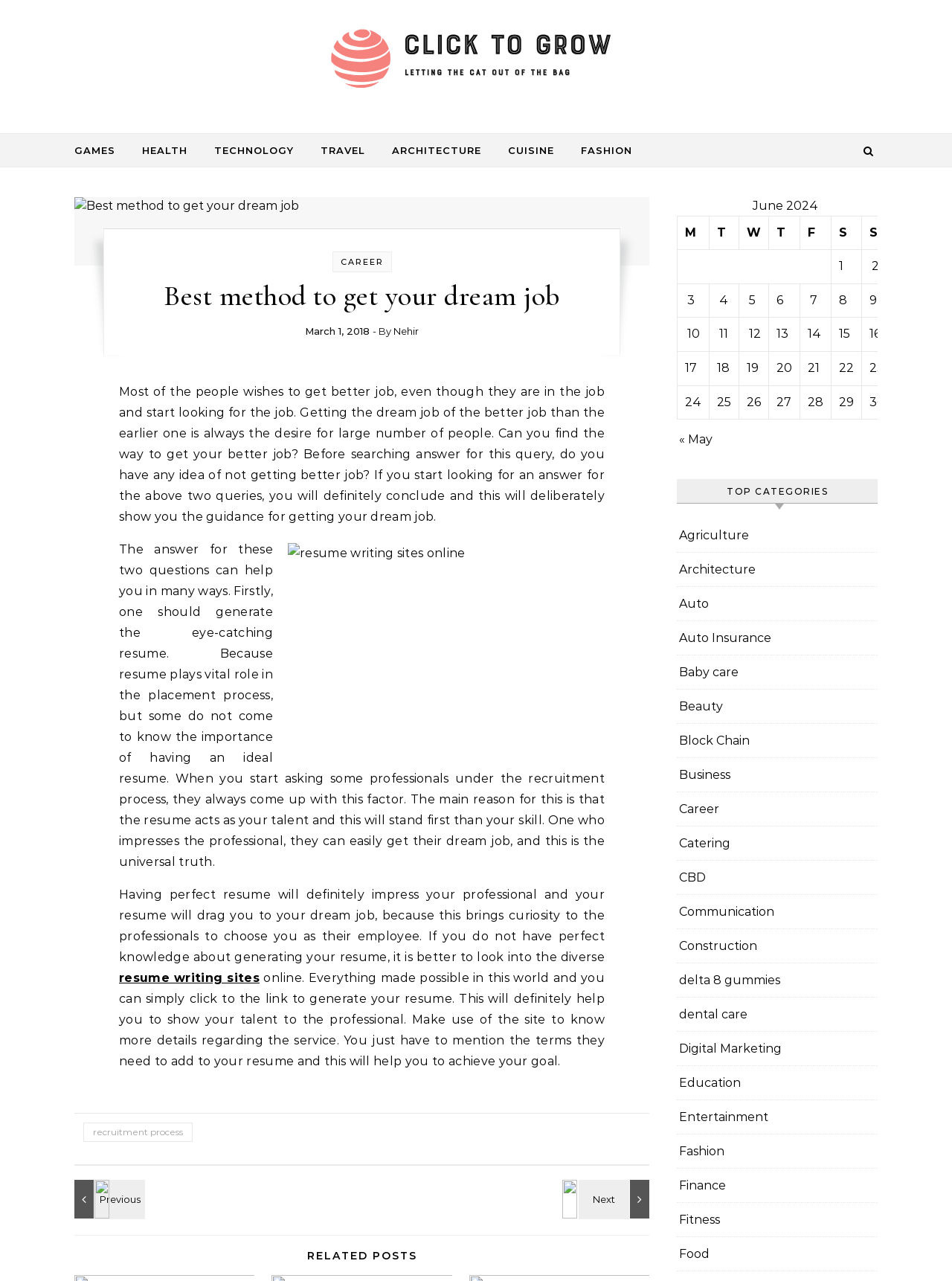Using the information in the image, could you please answer the following question in detail:
What is the category of the article?

The category of the article can be inferred from the link 'CAREER' in the HeaderAsNonLandmark element, which suggests that the article belongs to the CAREER category.